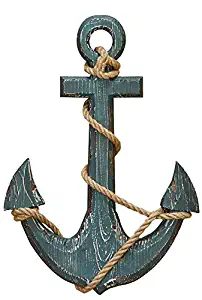What is the price of the anchor?
Look at the screenshot and provide an in-depth answer.

The caption explicitly states that the price of the Benzara 91620 Wood Anchor with Rope Nautical Decor is $39.99, making it an affordable decorative piece for those who appreciate nautical style.